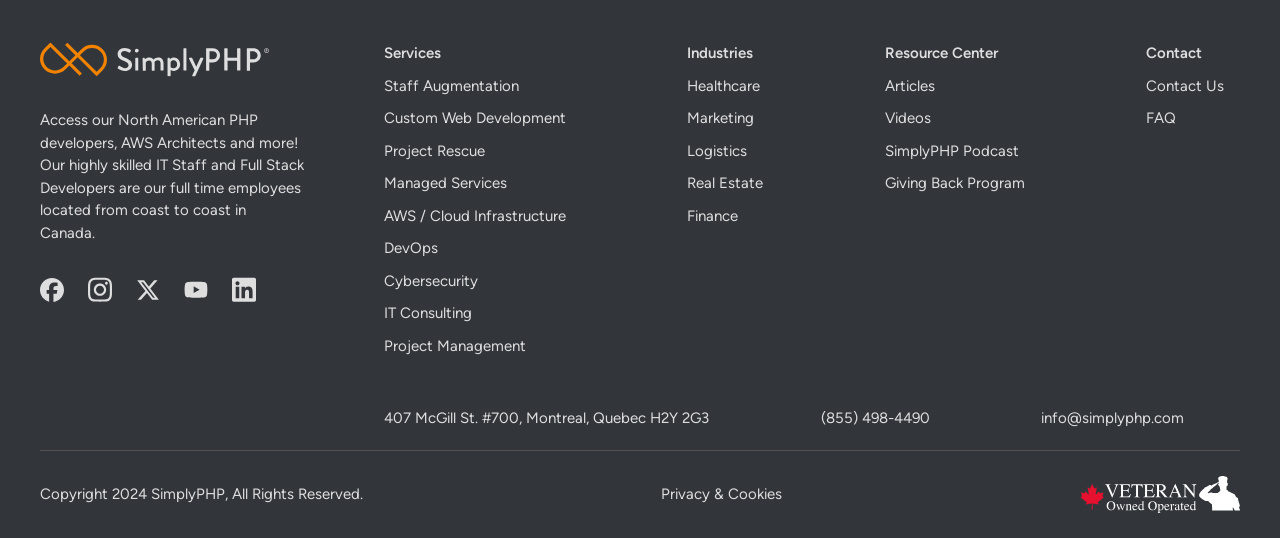Please respond in a single word or phrase: 
What is the phone number to contact the company?

(855) 498-4490